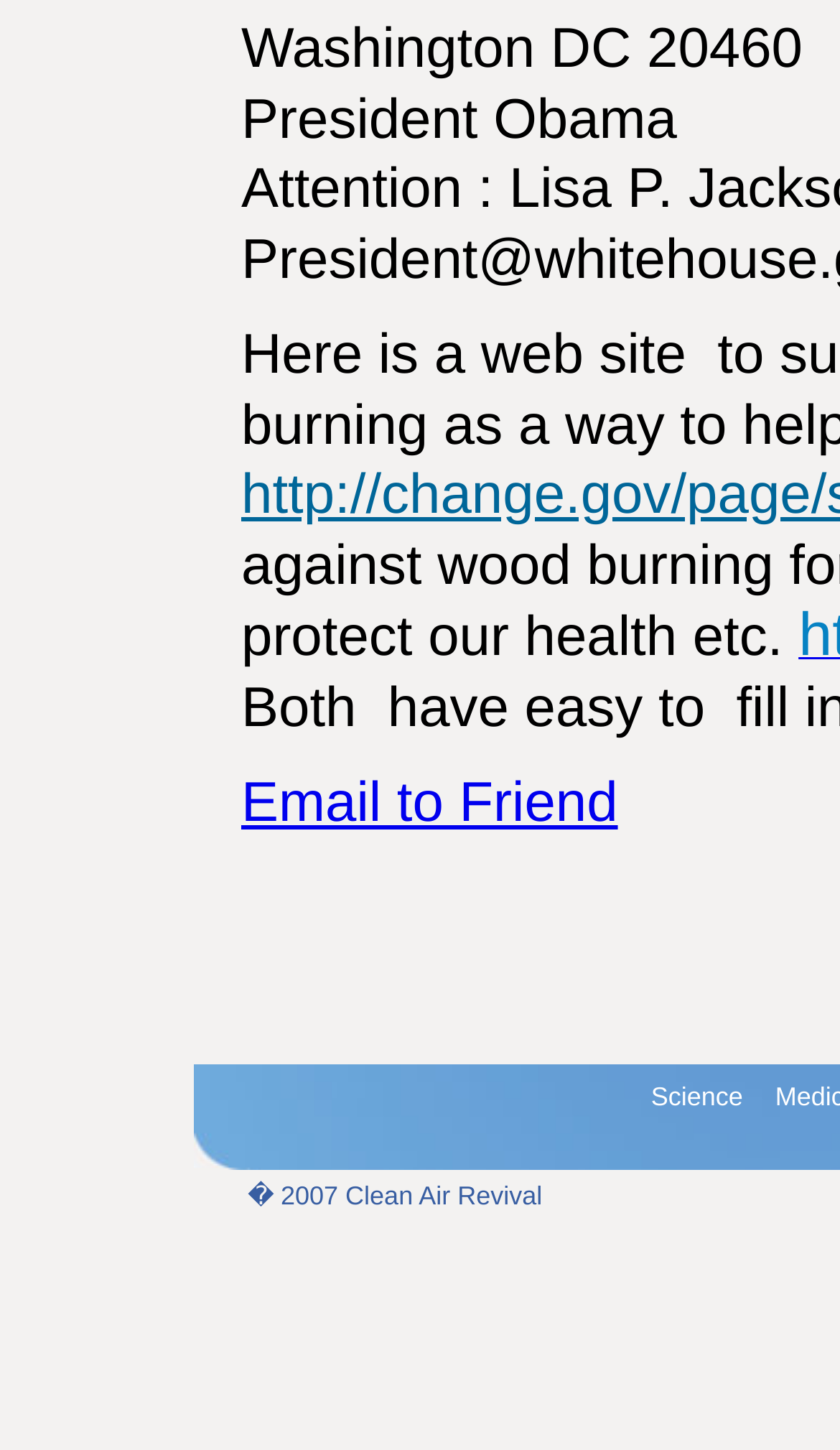Provide the bounding box coordinates for the UI element described in this sentence: "Email to Friend". The coordinates should be four float values between 0 and 1, i.e., [left, top, right, bottom].

[0.287, 0.53, 0.735, 0.575]